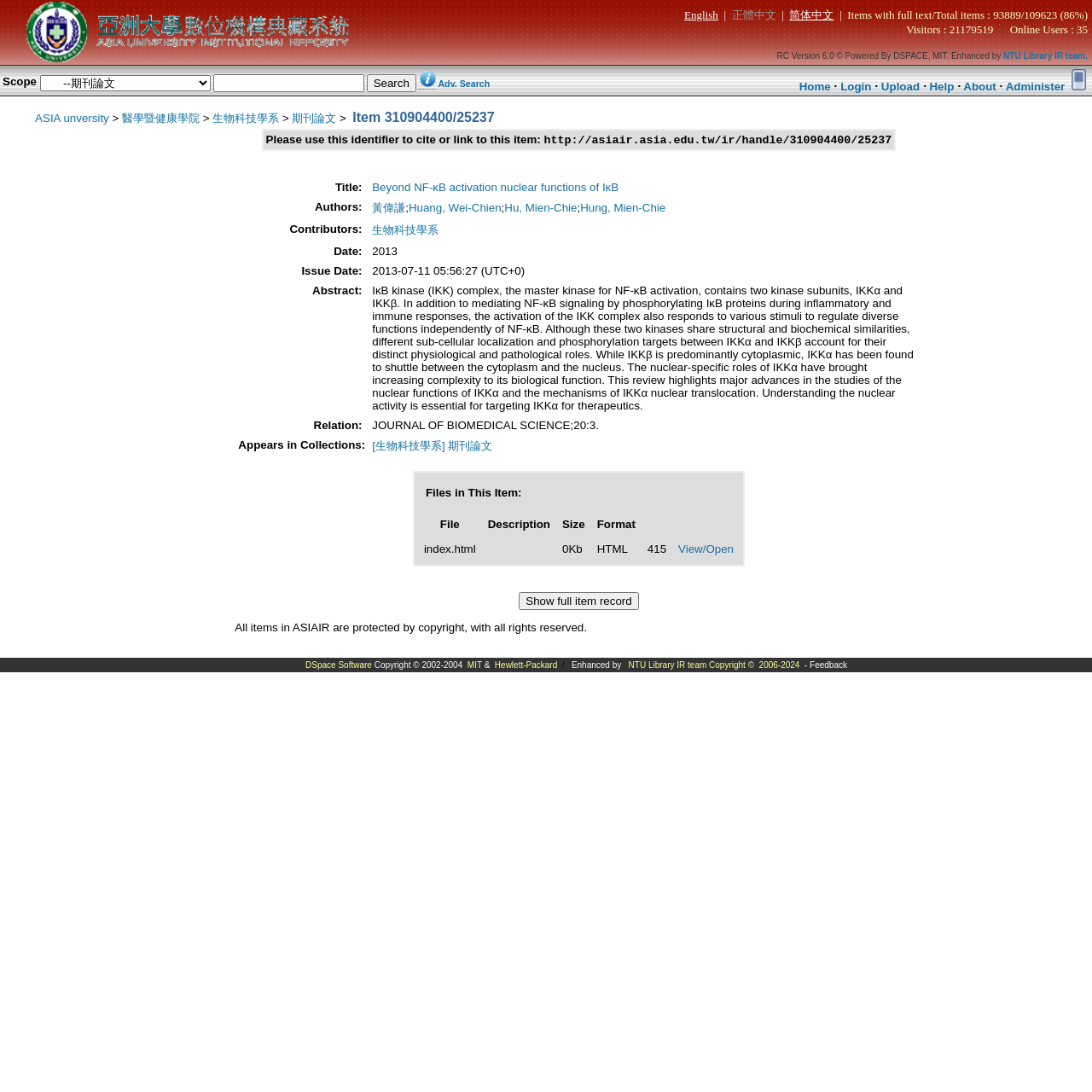Please specify the bounding box coordinates of the region to click in order to perform the following instruction: "Click on the Adv. Search link".

[0.401, 0.071, 0.449, 0.081]